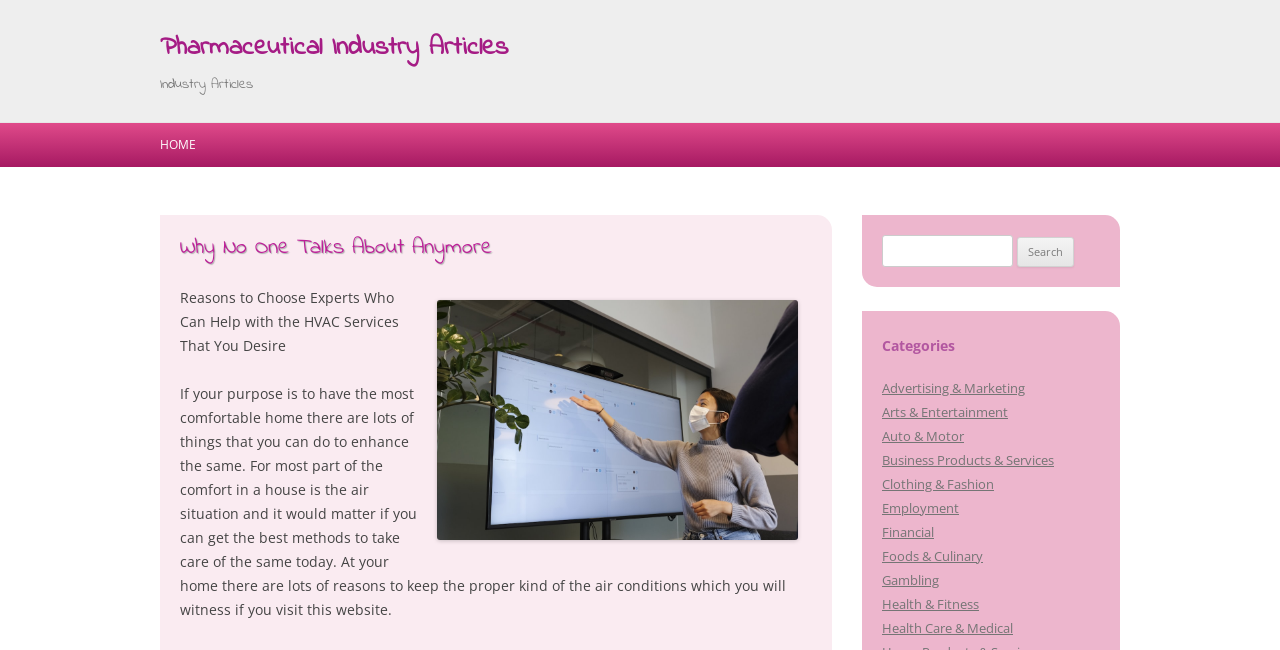Can you determine the bounding box coordinates of the area that needs to be clicked to fulfill the following instruction: "Browse Categories"?

[0.689, 0.509, 0.859, 0.556]